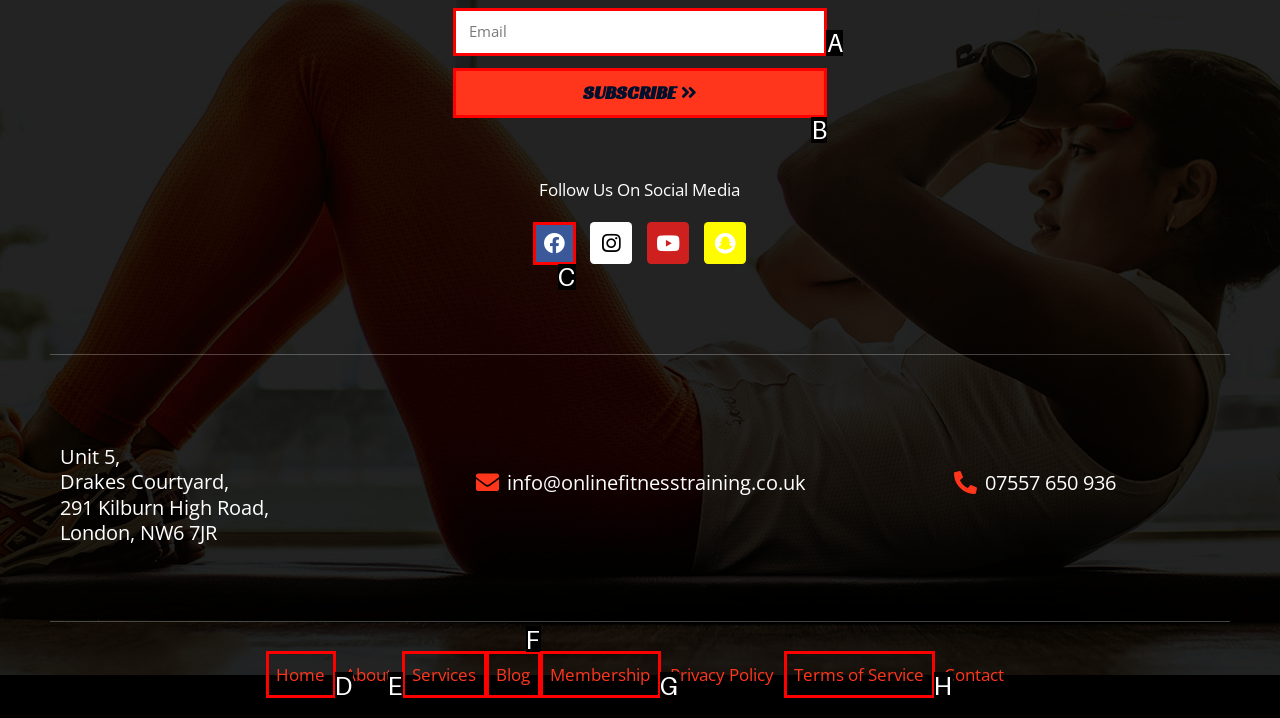Determine the letter of the UI element I should click on to complete the task: Visit Home page from the provided choices in the screenshot.

D